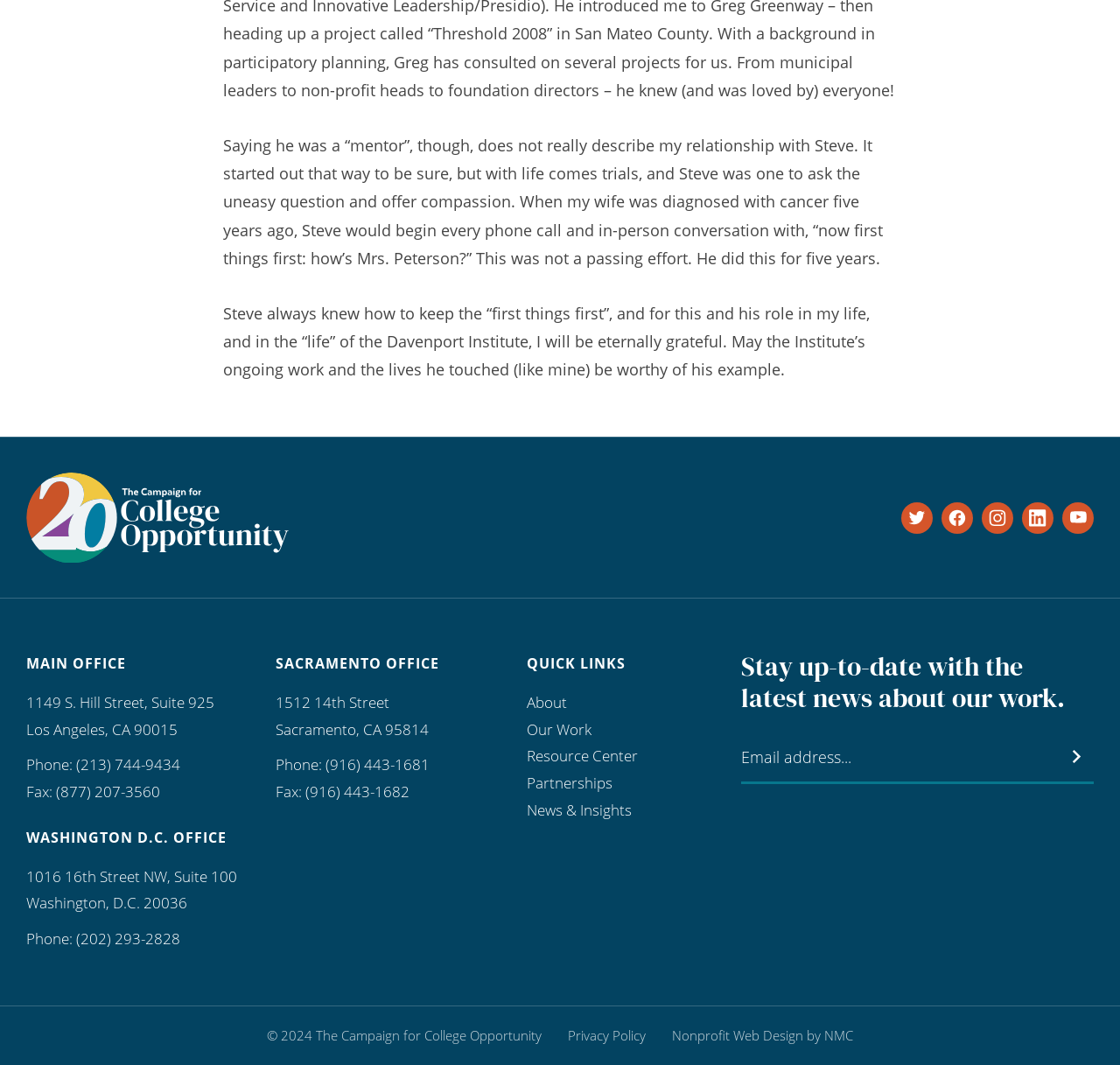What is the purpose of the 'Stay up-to-date' section?
Please provide a comprehensive answer based on the information in the image.

I deduced this answer by reading the heading 'Stay up-to-date with the latest news about our work.' and noticing the presence of a textbox for email address and a submit button, indicating that users can sign up to receive news updates.